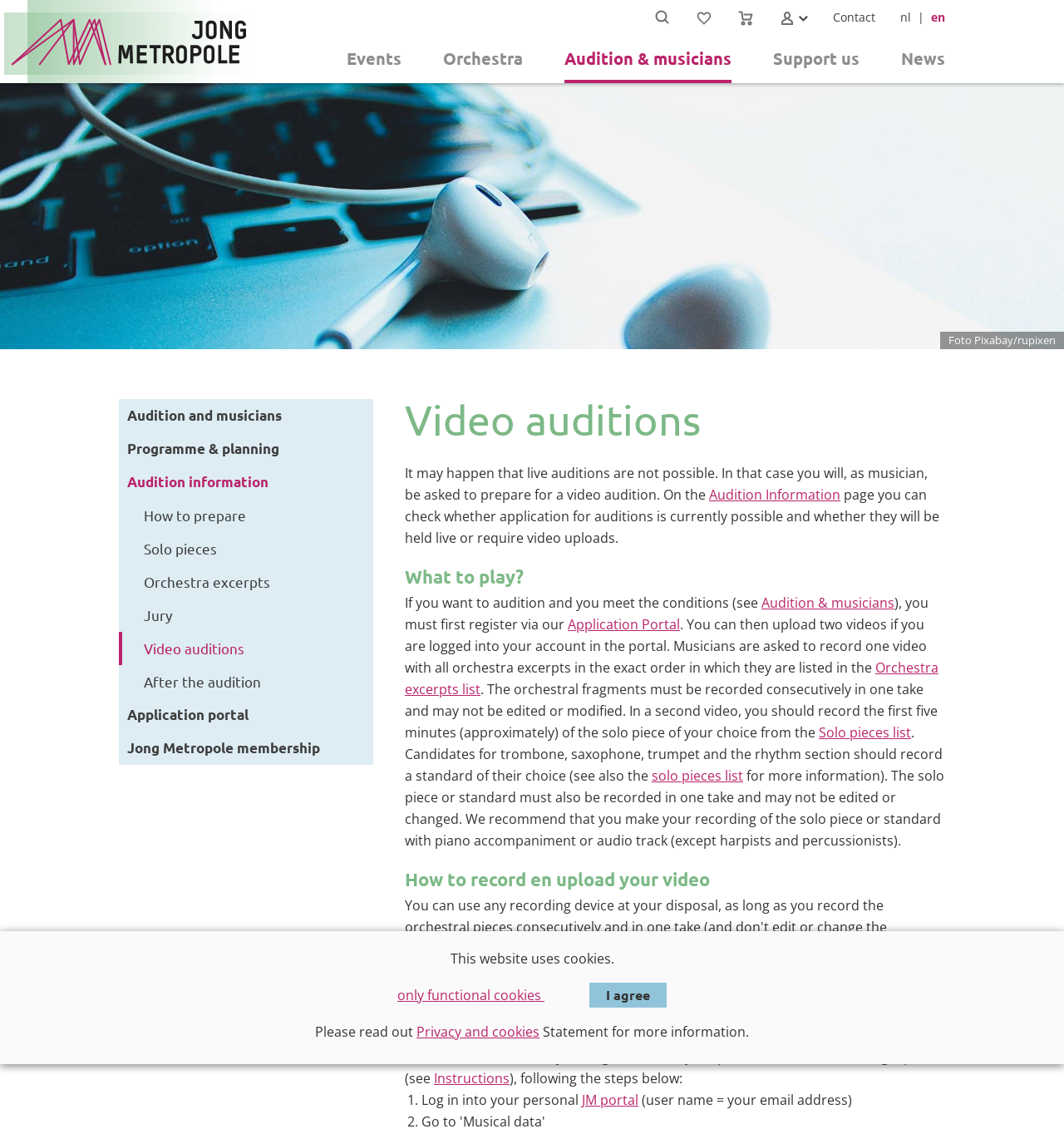Respond to the question below with a concise word or phrase:
What is the purpose of the video audition?

To prepare for a video audition